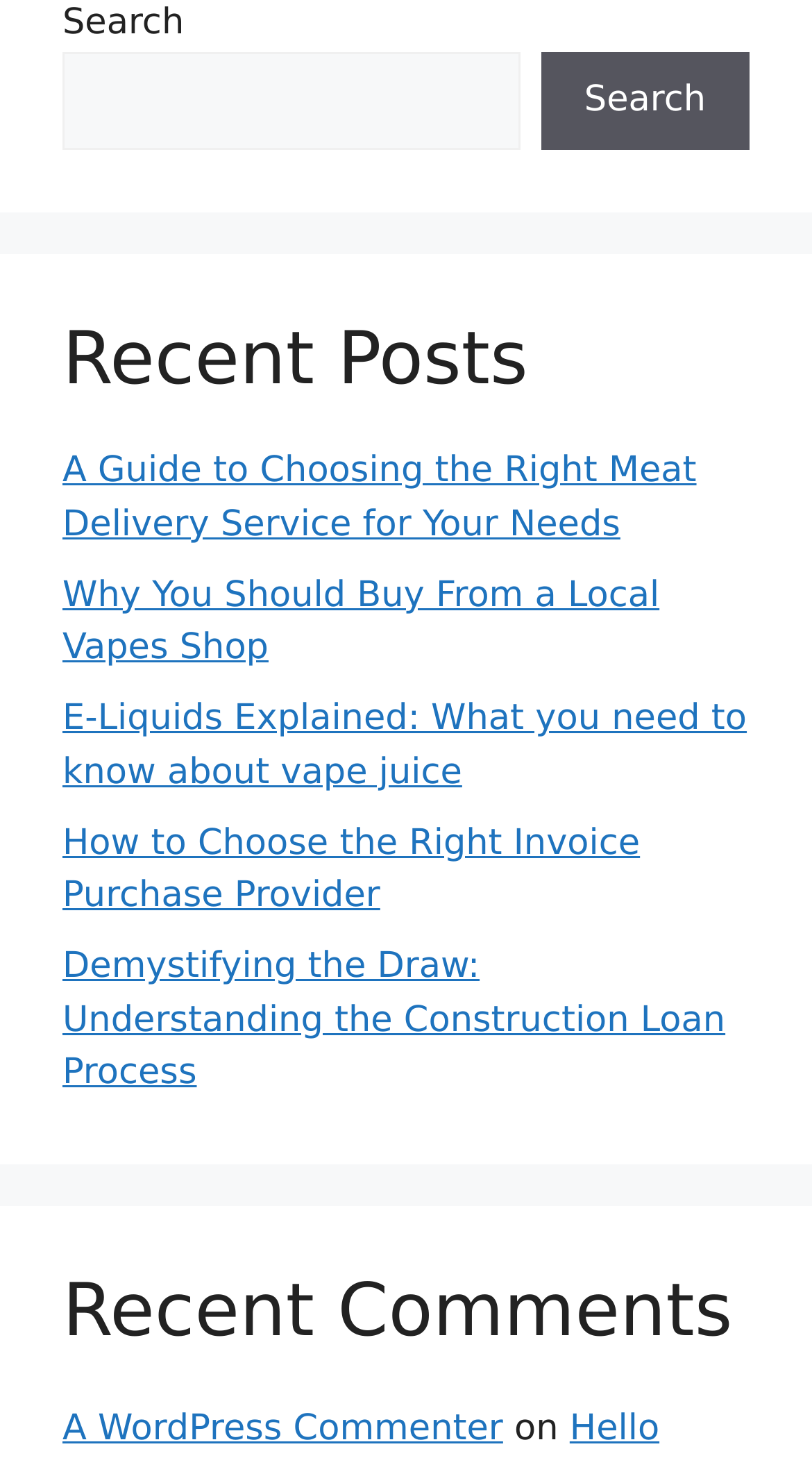Find and specify the bounding box coordinates that correspond to the clickable region for the instruction: "view the article about e-liquids".

[0.077, 0.474, 0.92, 0.538]